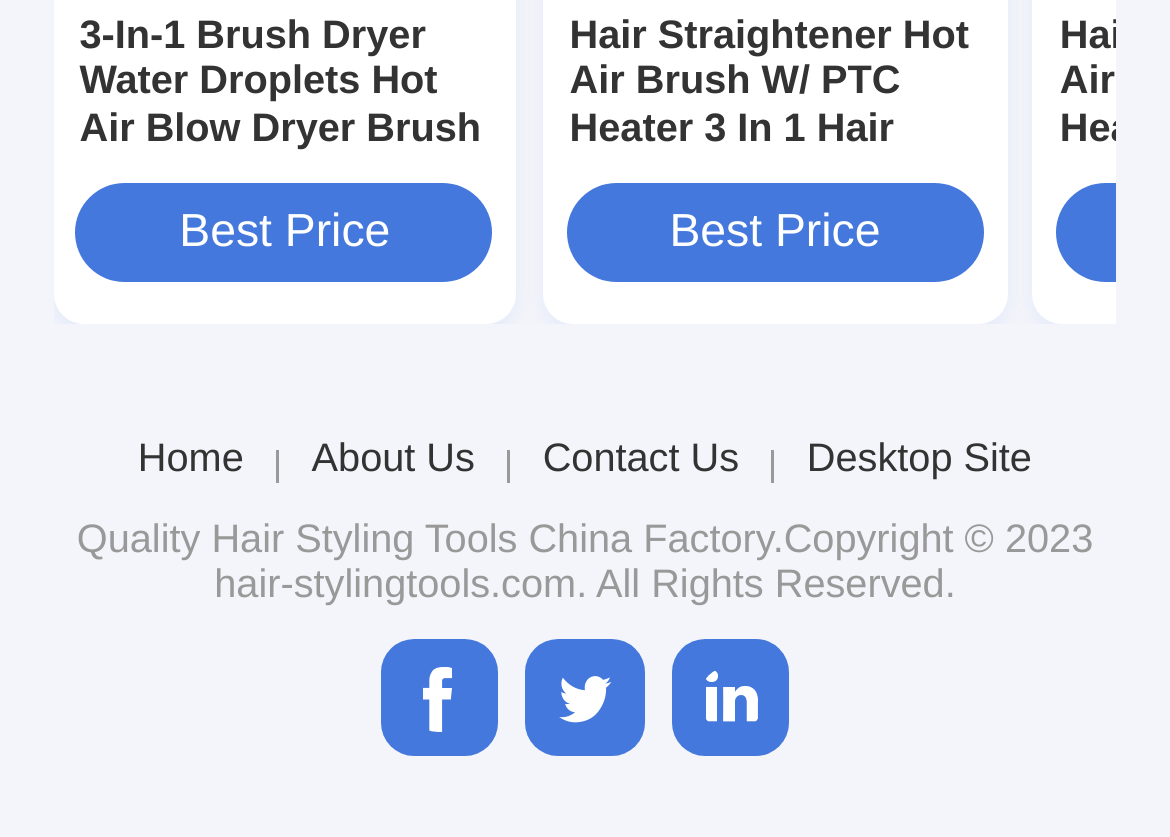Using the description "Home", locate and provide the bounding box of the UI element.

[0.118, 0.521, 0.208, 0.576]